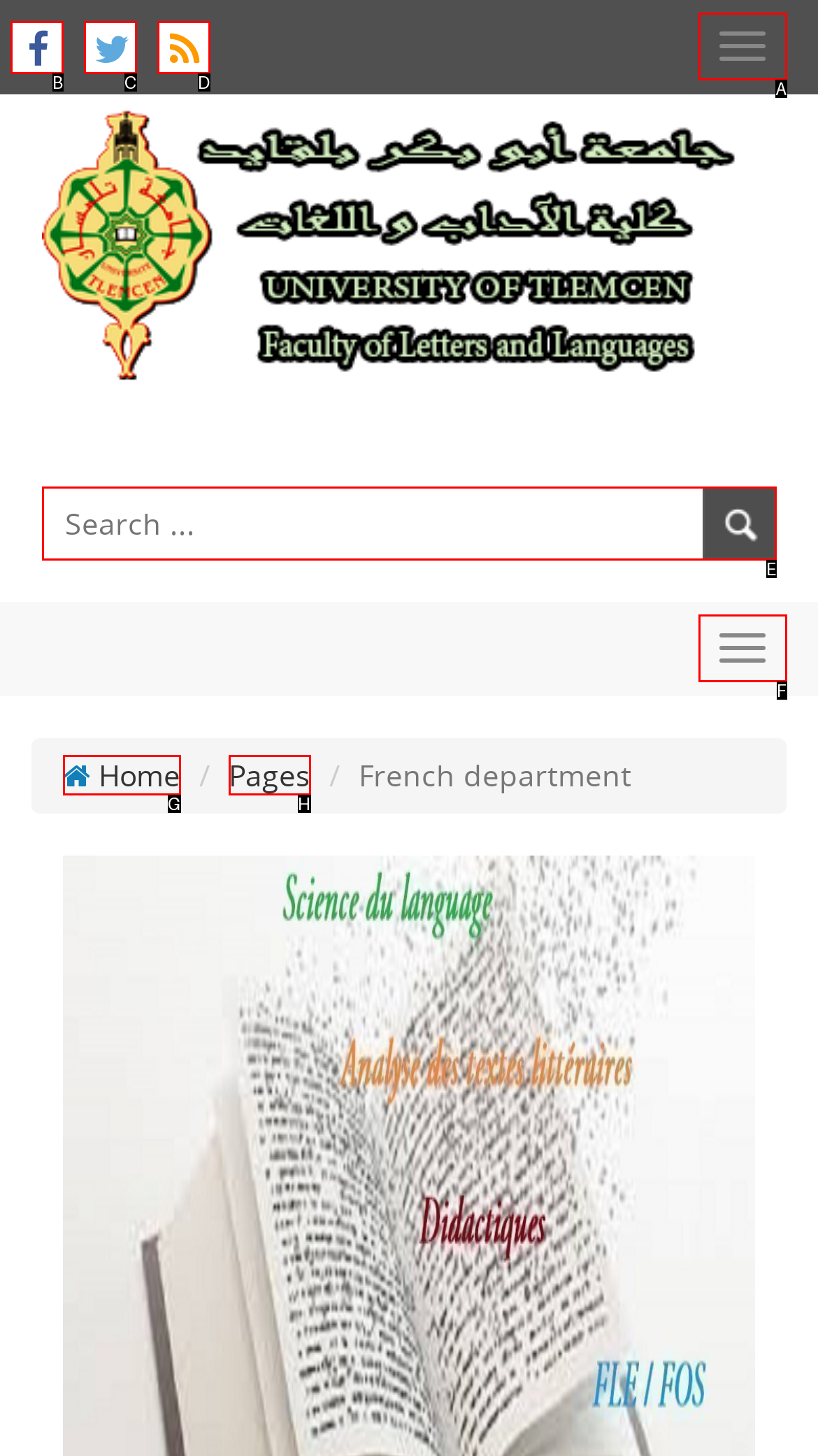Please identify the UI element that matches the description: Home
Respond with the letter of the correct option.

G